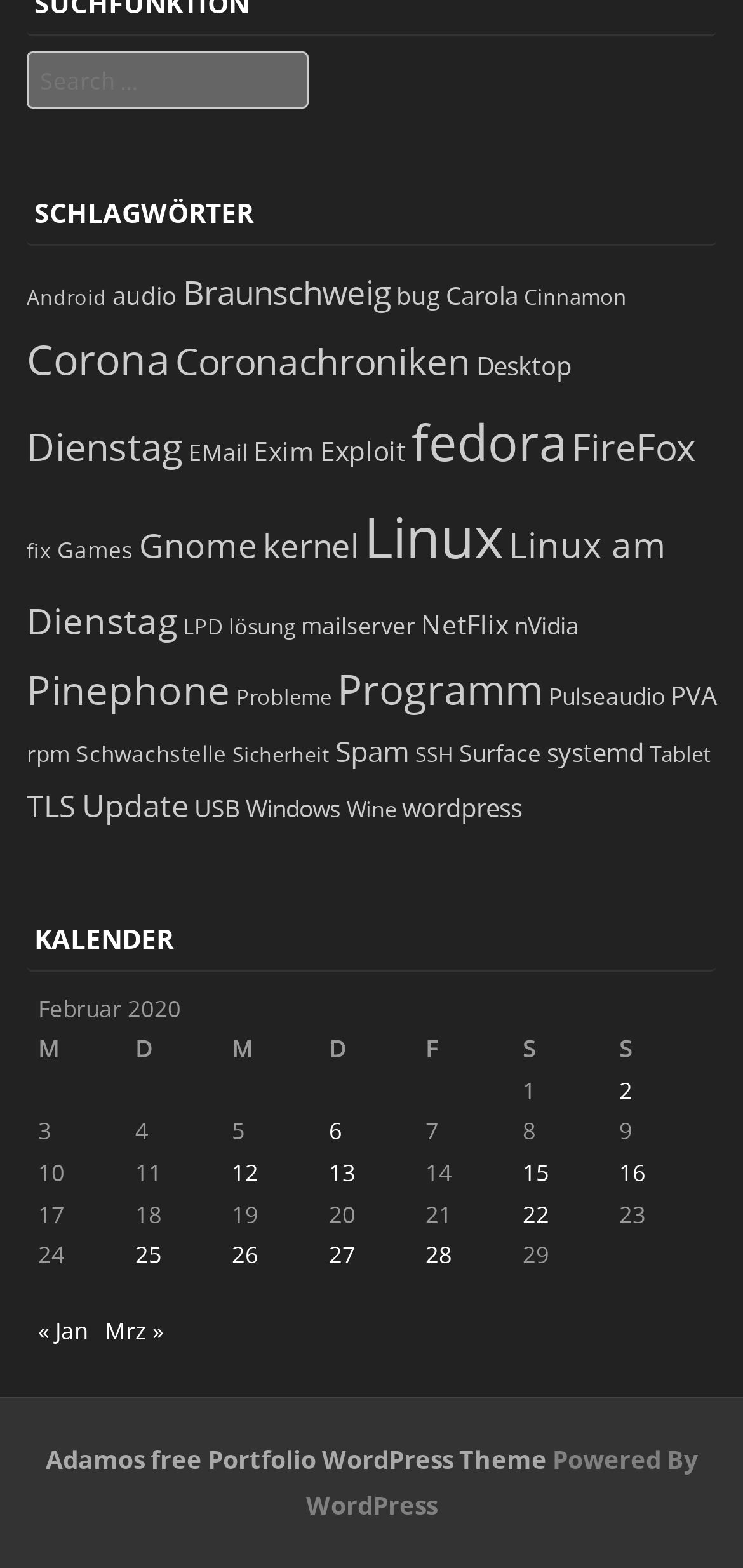Highlight the bounding box of the UI element that corresponds to this description: "Linux am Dienstag".

[0.036, 0.332, 0.897, 0.41]